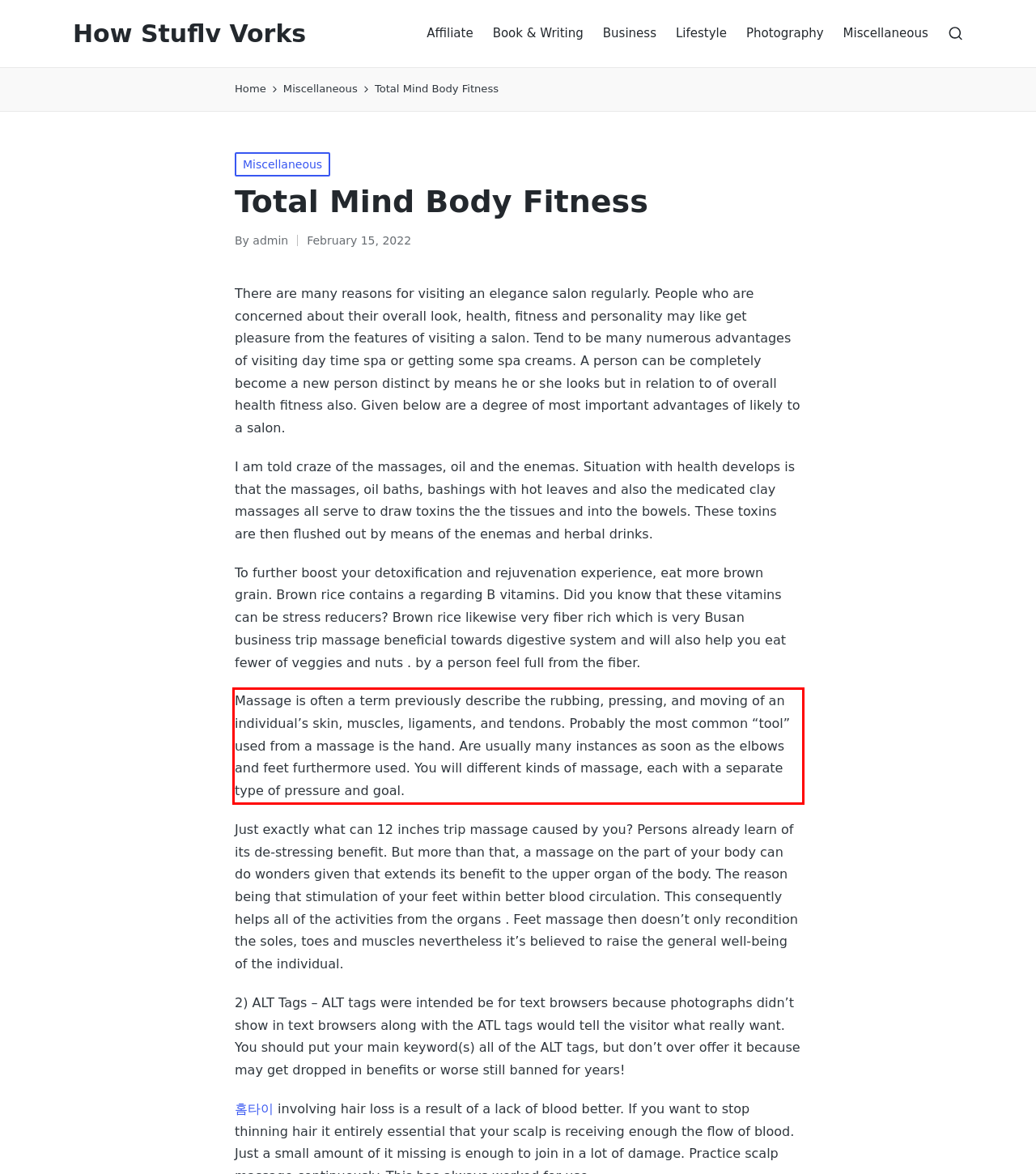Given a screenshot of a webpage with a red bounding box, extract the text content from the UI element inside the red bounding box.

Massage is often a term previously describe the rubbing, pressing, and moving of an individual’s skin, muscles, ligaments, and tendons. Probably the most common “tool” used from a massage is the hand. Are usually many instances as soon as the elbows and feet furthermore used. You will different kinds of massage, each with a separate type of pressure and goal.